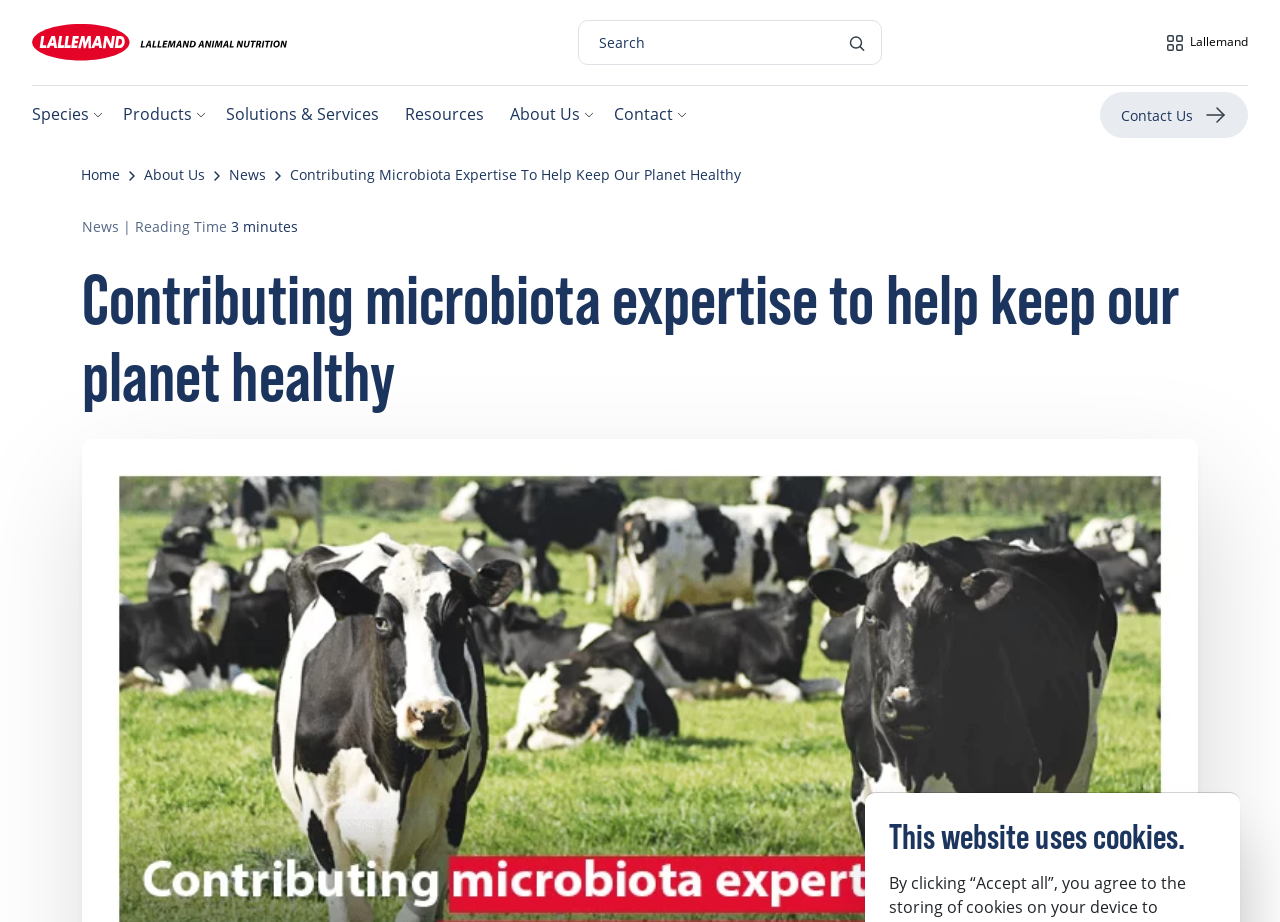Please specify the coordinates of the bounding box for the element that should be clicked to carry out this instruction: "Go to About Us page". The coordinates must be four float numbers between 0 and 1, formatted as [left, top, right, bottom].

[0.398, 0.102, 0.453, 0.148]